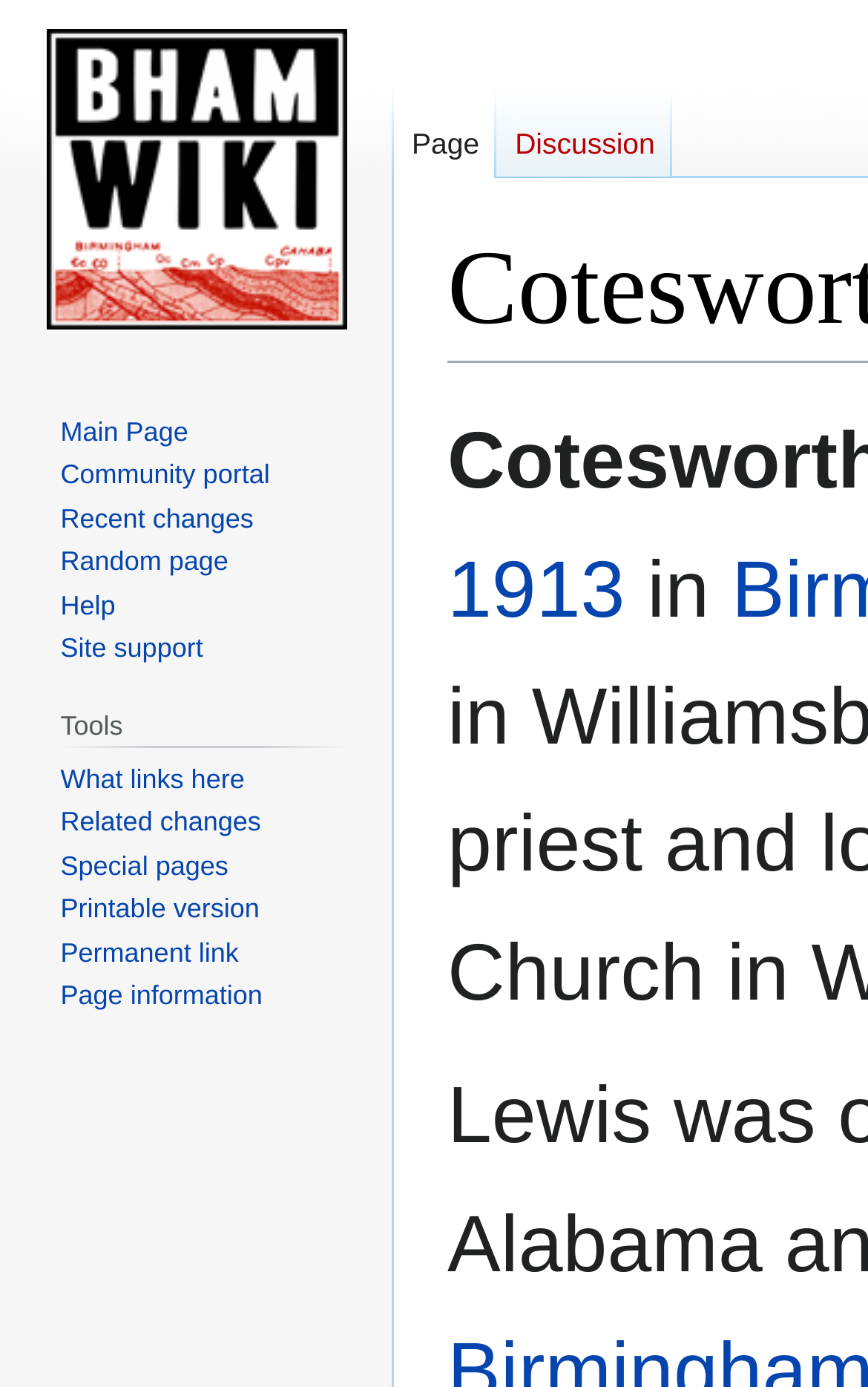Please identify the bounding box coordinates of the clickable region that I should interact with to perform the following instruction: "Go to page discussion". The coordinates should be expressed as four float numbers between 0 and 1, i.e., [left, top, right, bottom].

[0.573, 0.064, 0.775, 0.128]